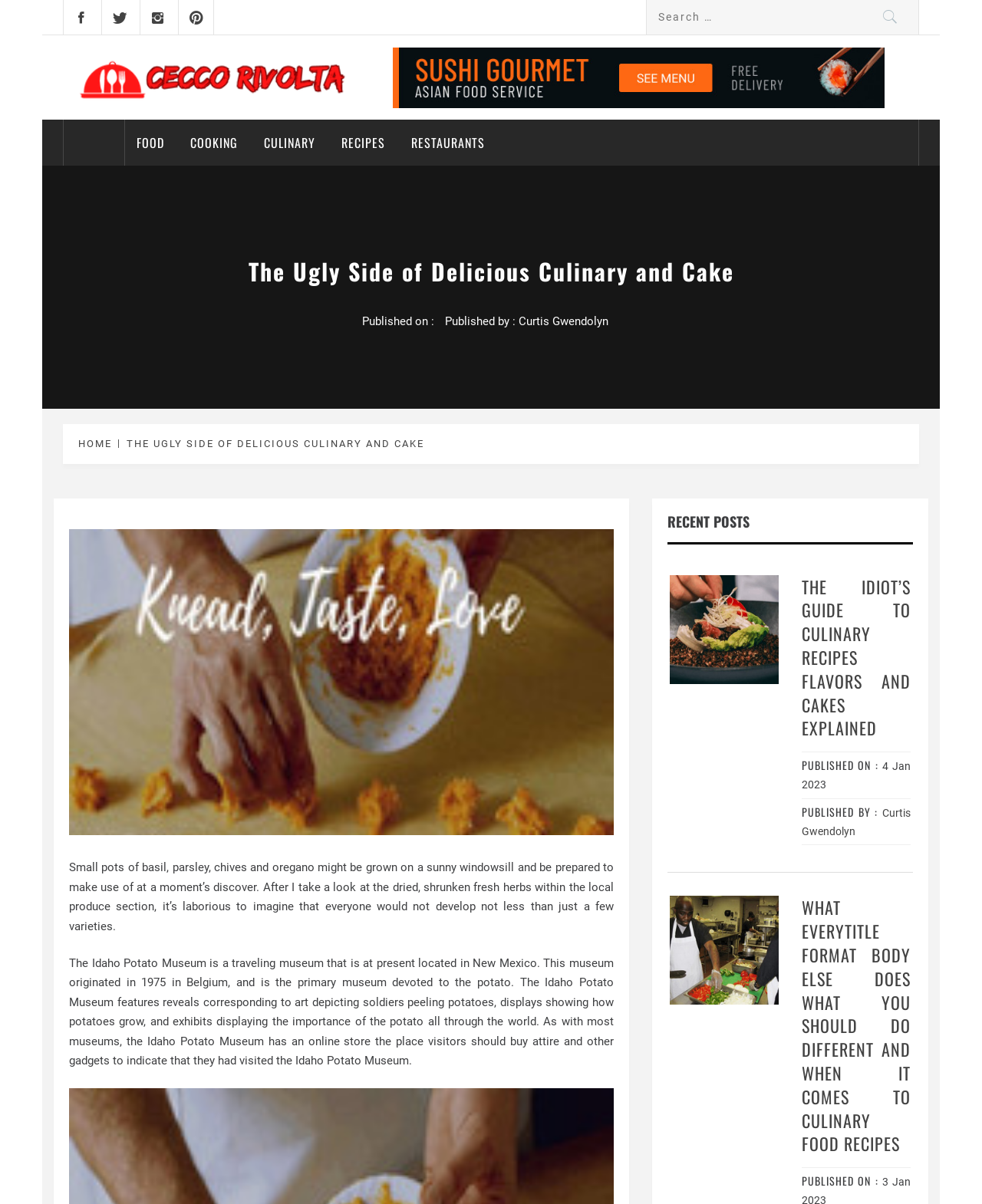Please answer the following question using a single word or phrase: 
What is the purpose of the search box at the top of the page?

To search for content